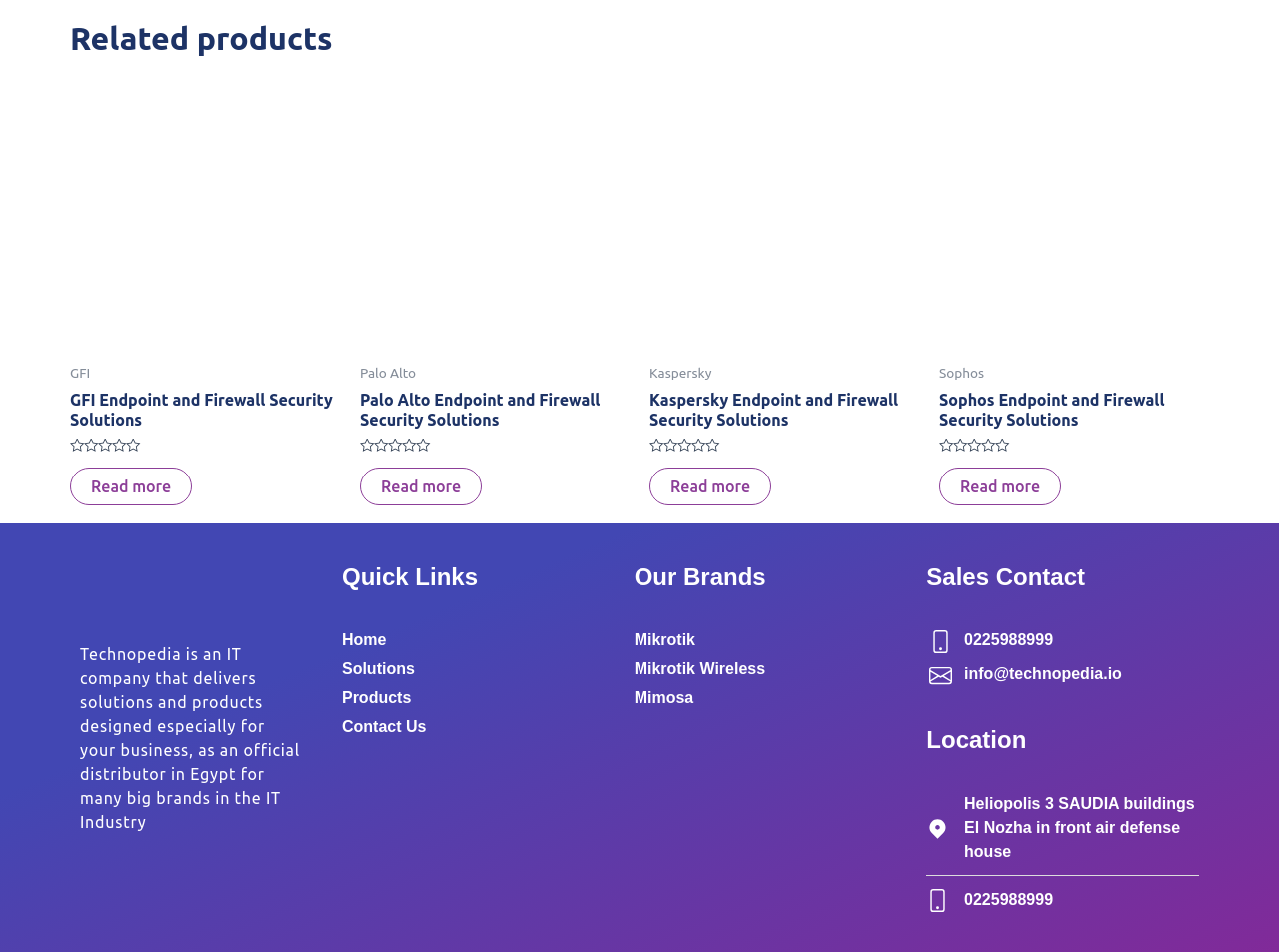What is the rating system used for the products?
Relying on the image, give a concise answer in one word or a brief phrase.

out of 5